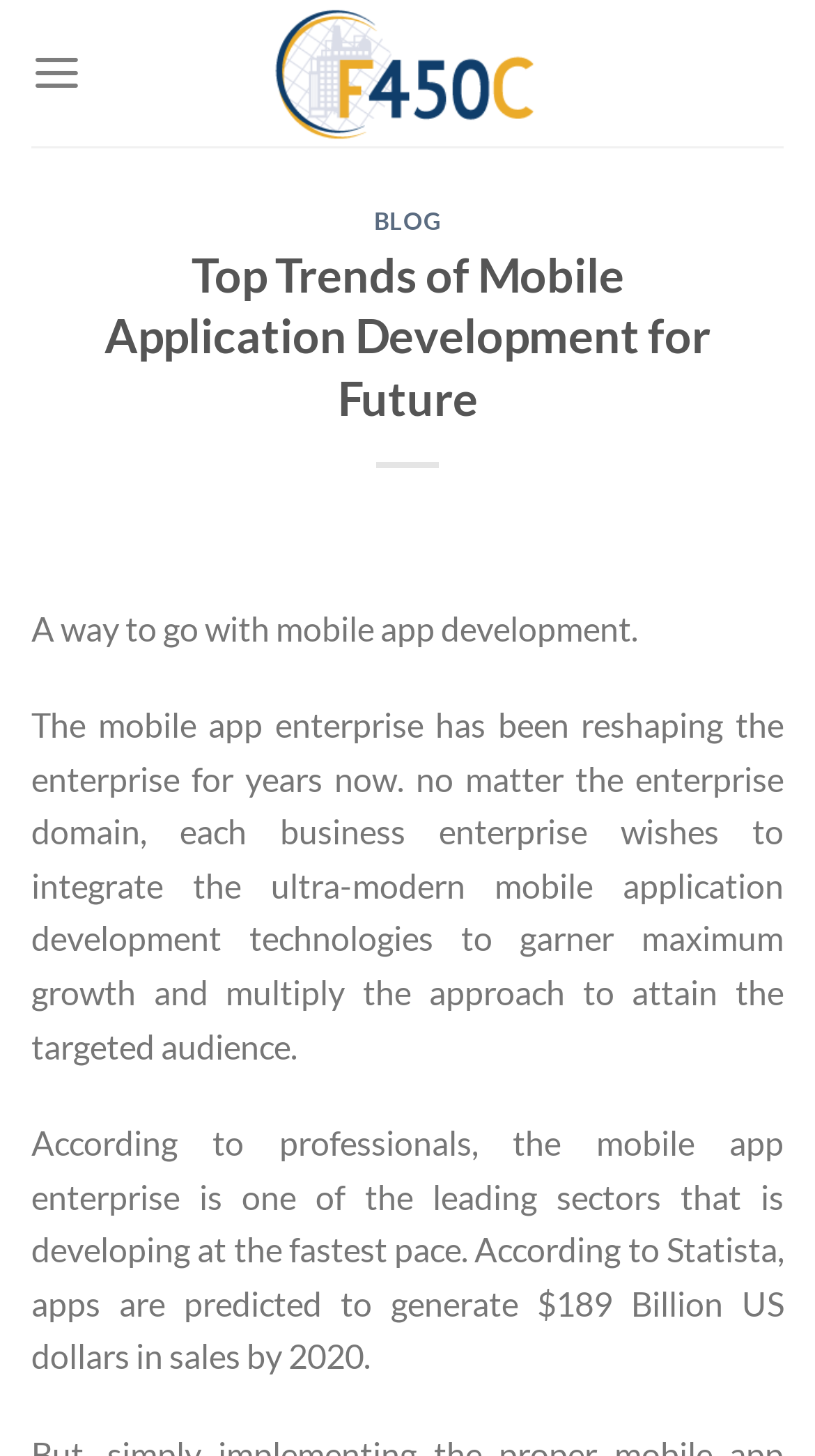Utilize the information from the image to answer the question in detail:
What is the predicted sales of apps by 2020?

According to the text, 'According to Statista, apps are predicted to generate $189 Billion US dollars in sales by 2020.' This information is found in the StaticText element with the text 'According to professionals, the mobile app enterprise is one of the leading sectors that is developing at the fastest pace. According to Statista, apps are predicted to generate $189 Billion US dollars in sales by 2020.'